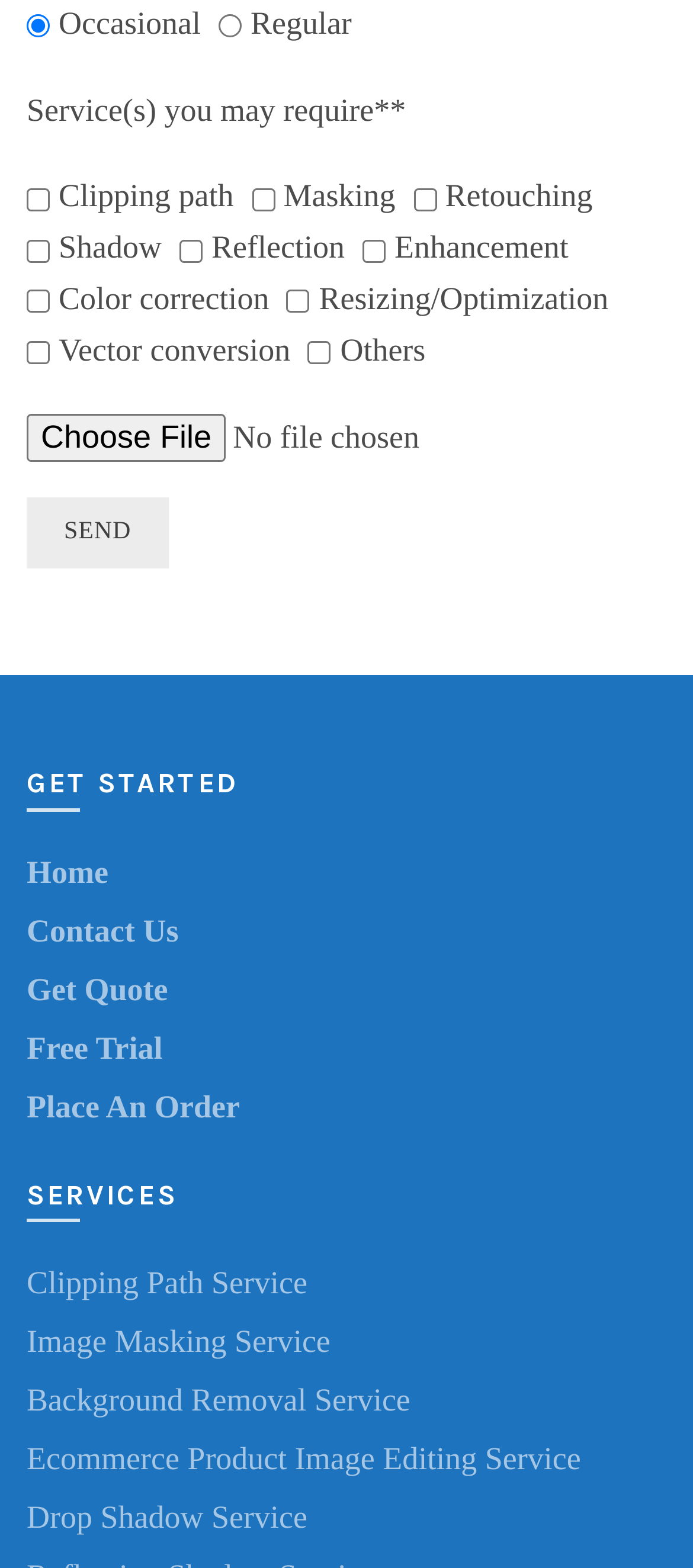Review the image closely and give a comprehensive answer to the question: How many links are available in the 'SERVICES' section?

There are 5 links available in the 'SERVICES' section, each with a unique label such as 'Clipping Path Service', 'Image Masking Service', 'Background Removal Service', and so on. These links are identified by their IDs ranging from 356 to 360.